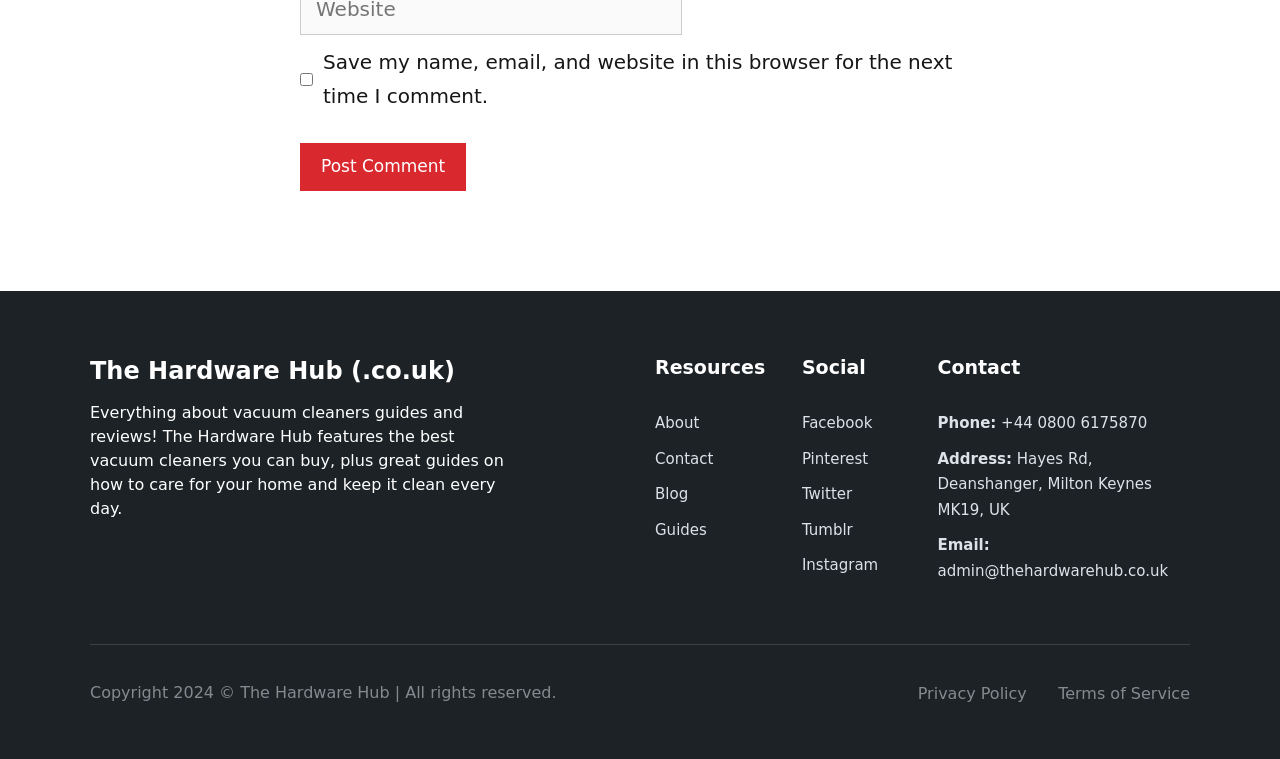Using the elements shown in the image, answer the question comprehensively: How many social media links are available?

The social media links can be found on the right side of the webpage, and there are five links: Facebook, Pinterest, Twitter, Tumblr, and Instagram.